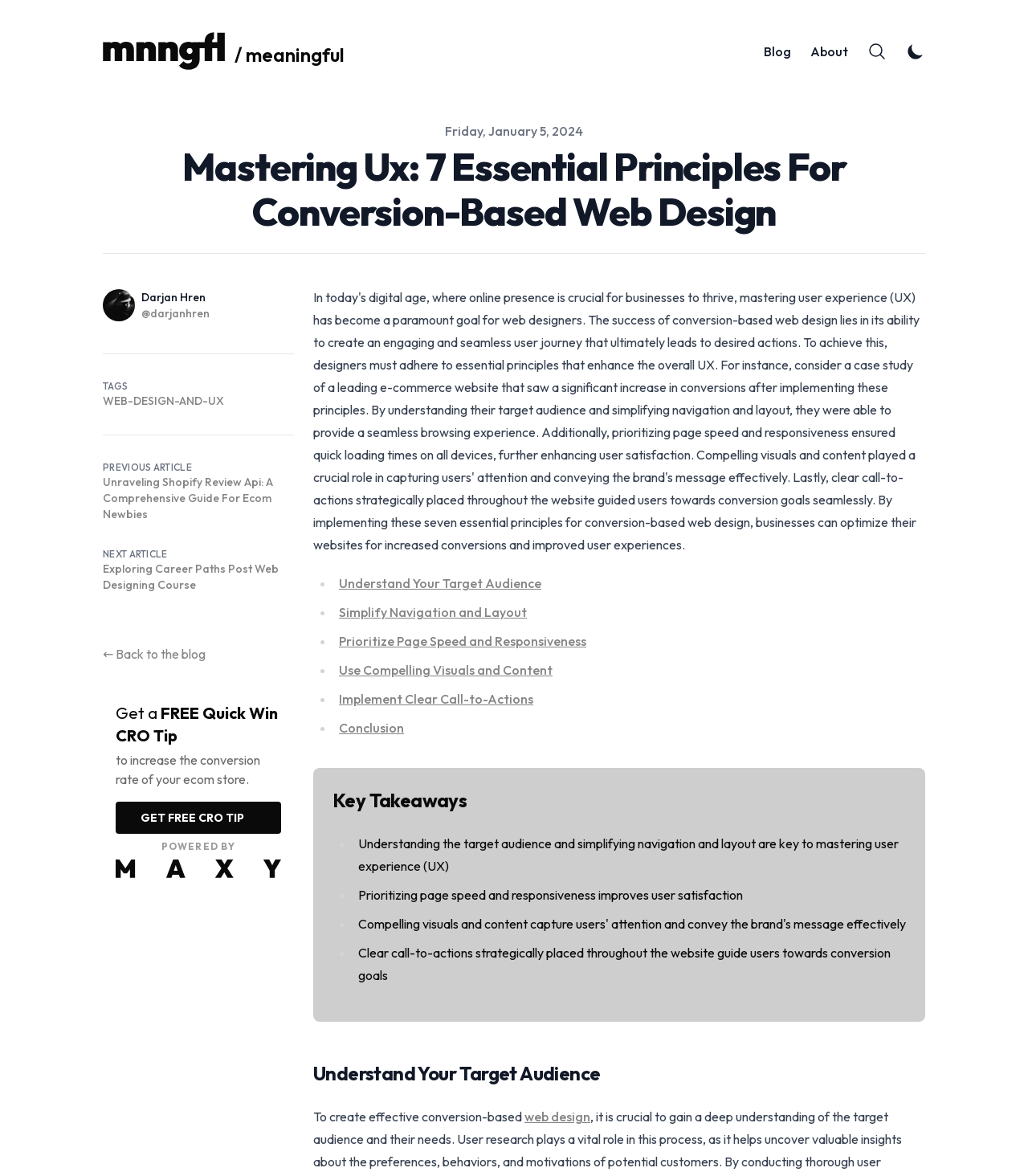Please specify the bounding box coordinates in the format (top-left x, top-left y, bottom-right x, bottom-right y), with values ranging from 0 to 1. Identify the bounding box for the UI component described as follows: Prioritize Page Speed and Responsiveness

[0.33, 0.538, 0.57, 0.552]